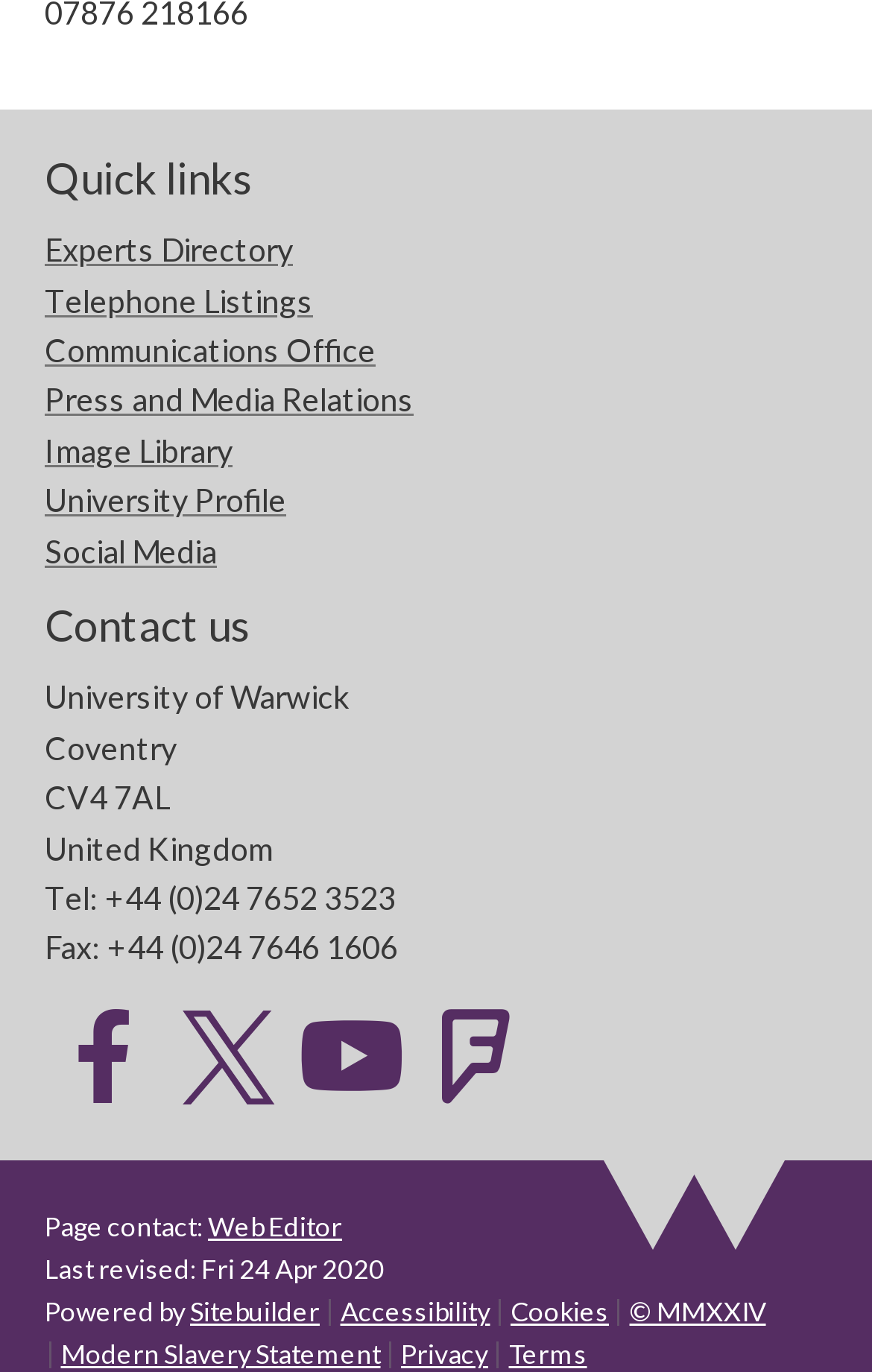Answer succinctly with a single word or phrase:
What is the copyright year of the website?

MMXXIV